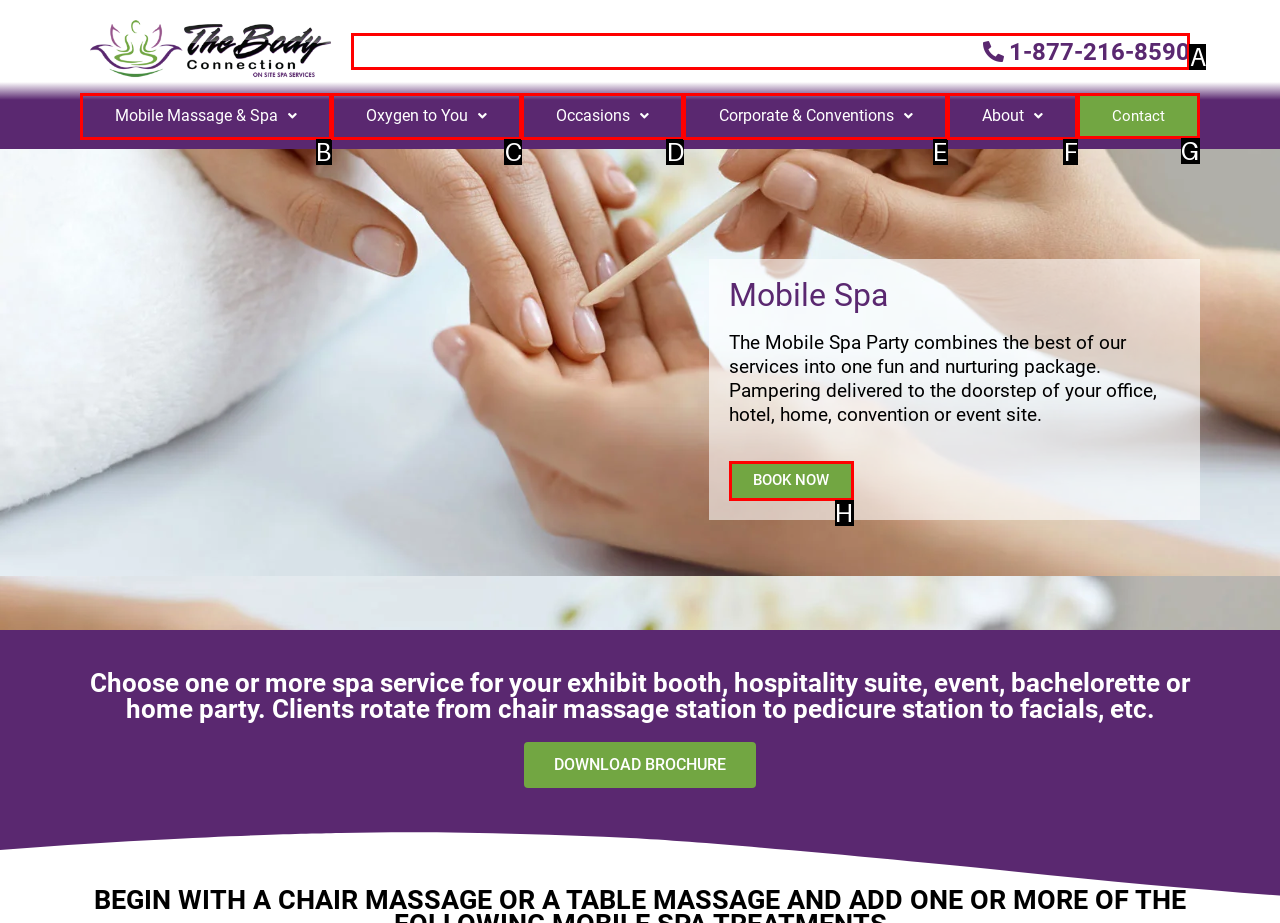Tell me the letter of the UI element I should click to accomplish the task: Contact us based on the choices provided in the screenshot.

G